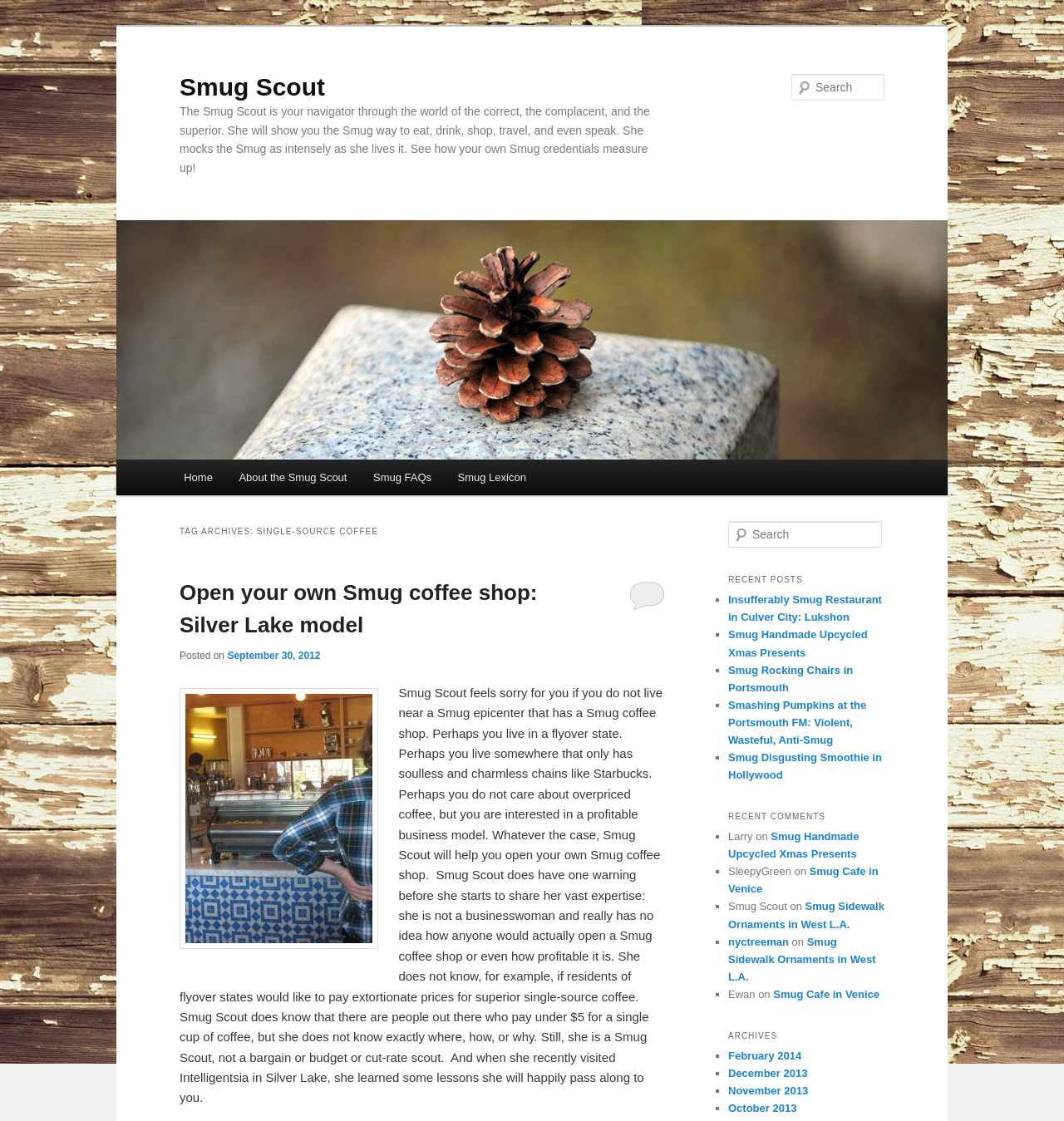What is the topic of the main article?
Refer to the image and offer an in-depth and detailed answer to the question.

The topic of the main article is 'Single-source coffee' which is mentioned in the heading element with the text 'TAG ARCHIVES: SINGLE-SOURCE COFFEE'.